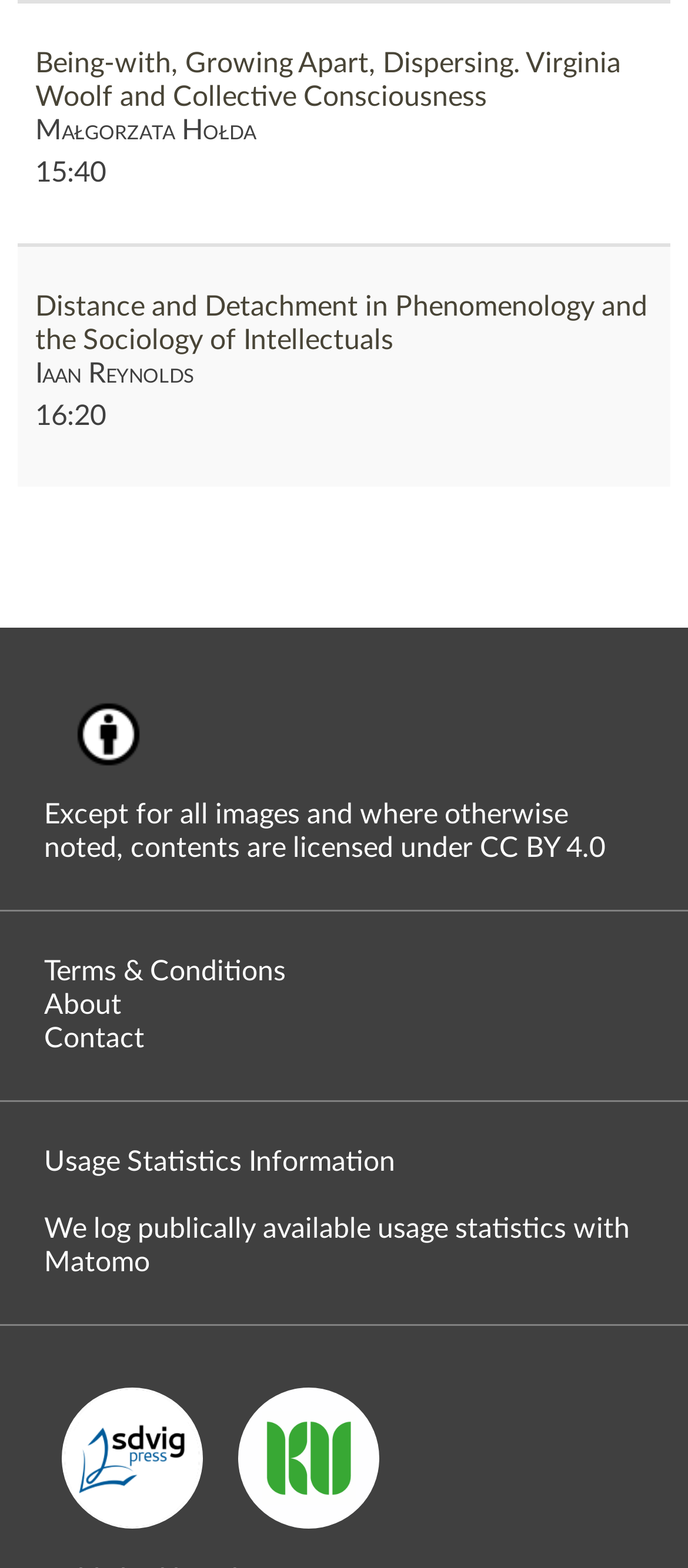Provide your answer to the question using just one word or phrase: What is the time of the second article?

16:20